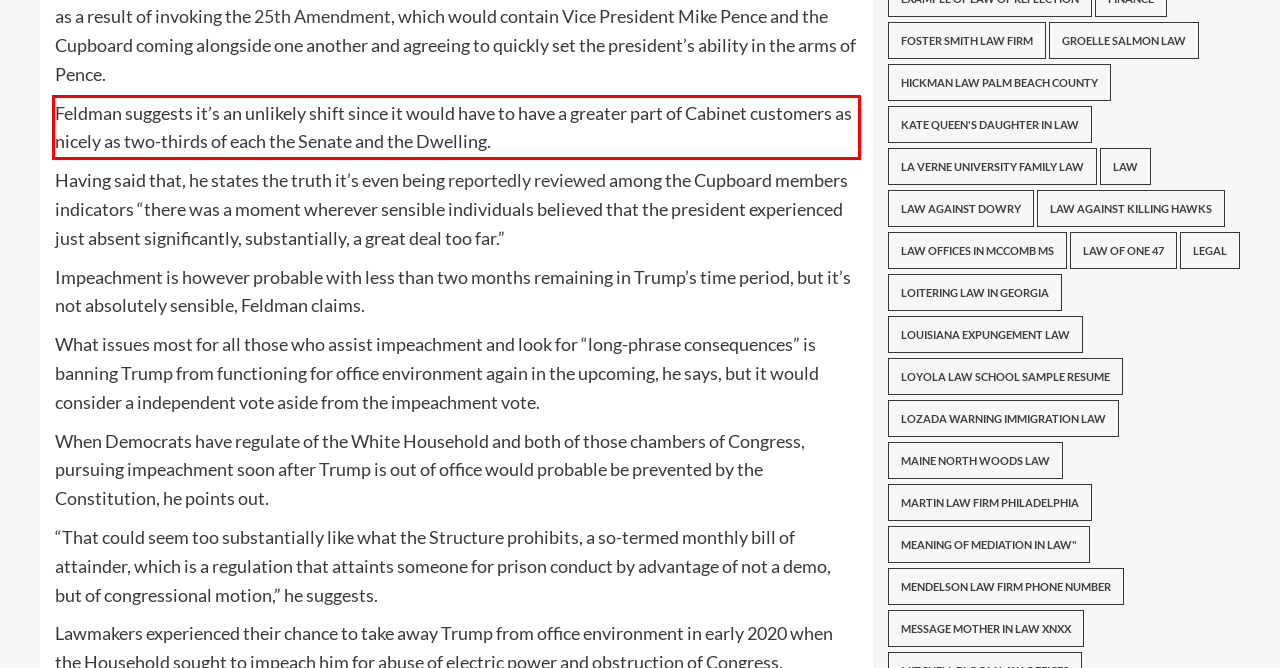Identify and extract the text within the red rectangle in the screenshot of the webpage.

Feldman suggests it’s an unlikely shift since it would have to have a greater part of Cabinet customers as nicely as two-thirds of each the Senate and the Dwelling.